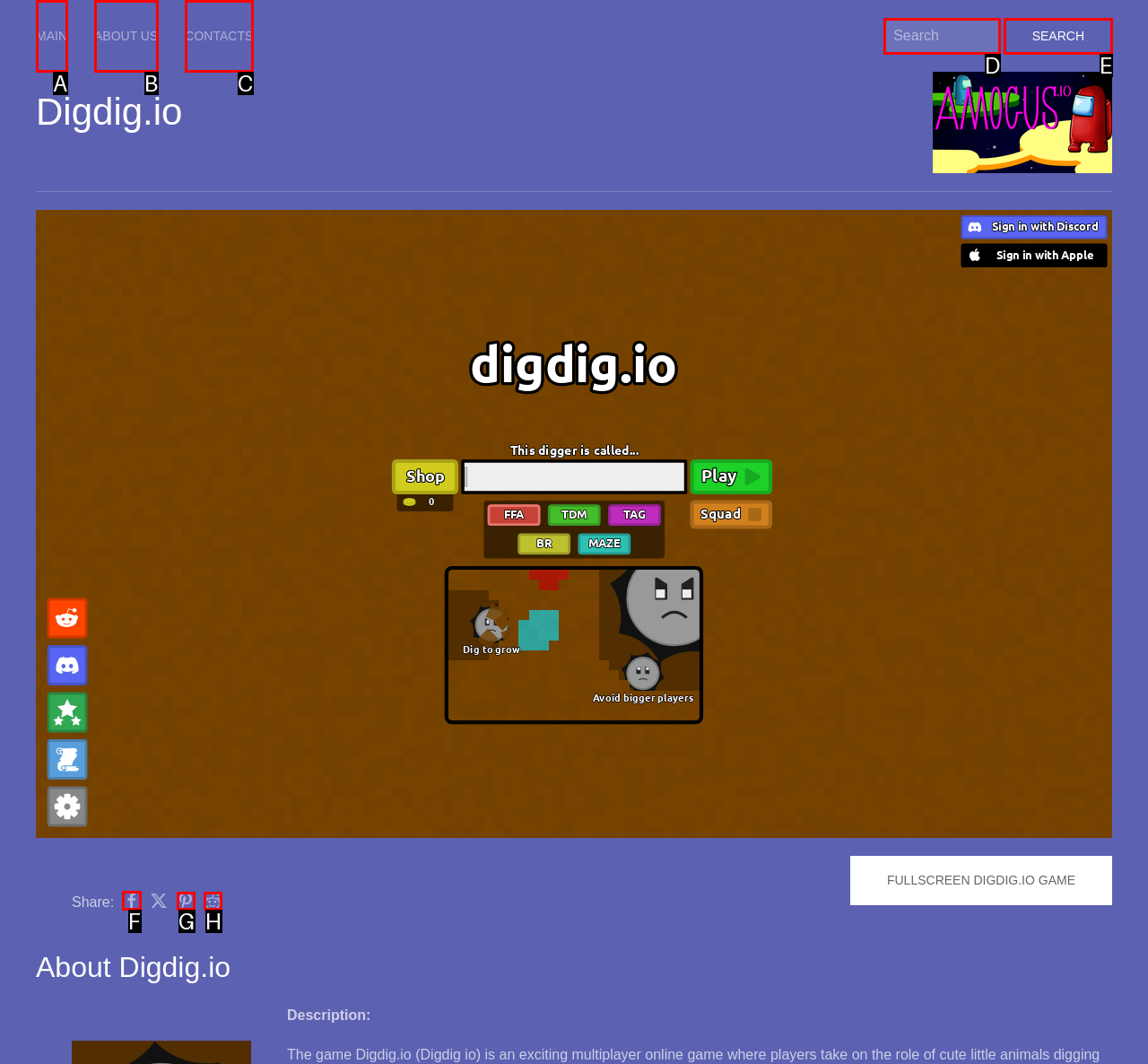Tell me which one HTML element I should click to complete this task: Share to Facebook Answer with the option's letter from the given choices directly.

F